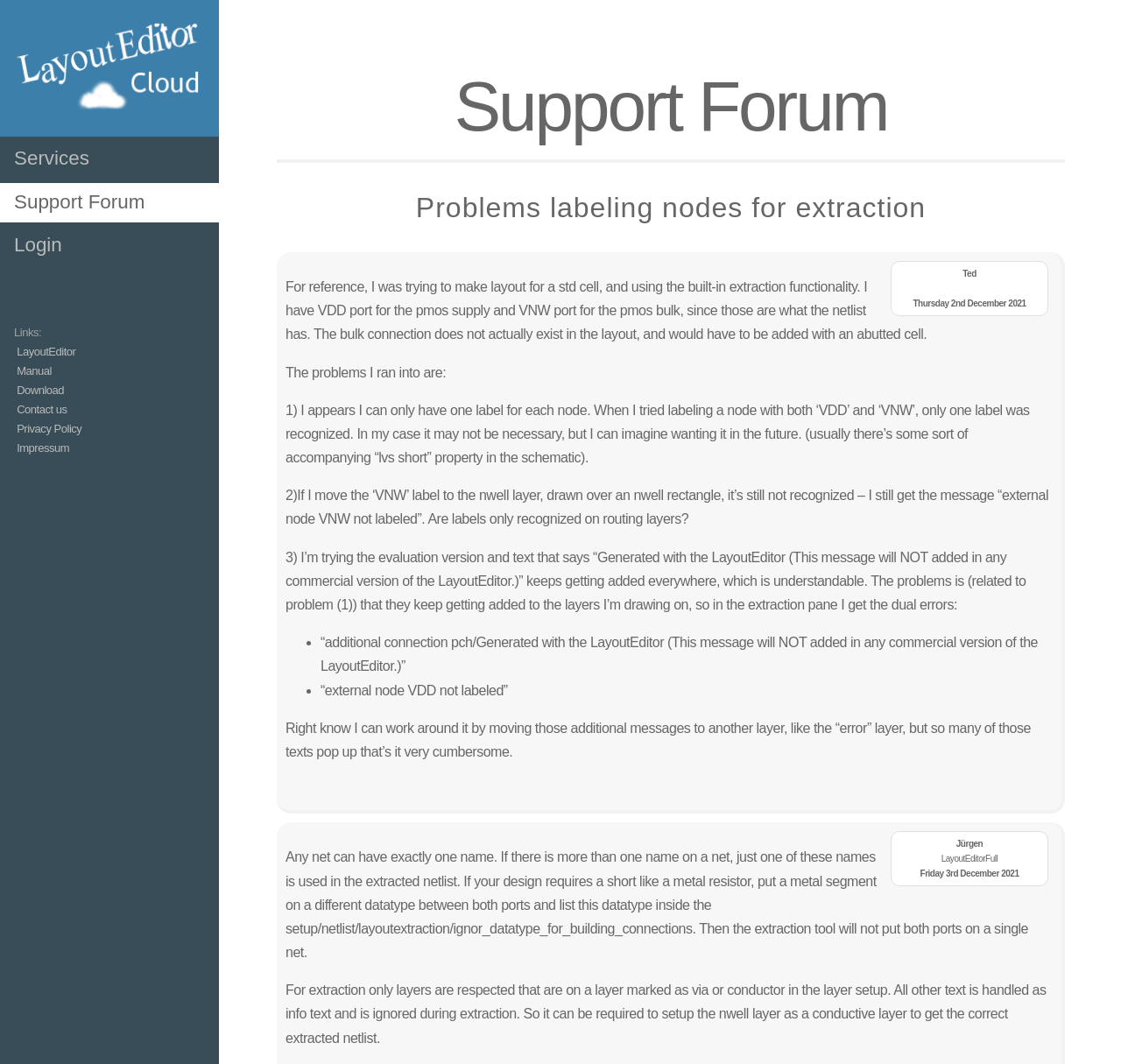Determine the bounding box coordinates of the region that needs to be clicked to achieve the task: "Go to the 'Support Forum'".

[0.0, 0.172, 0.195, 0.209]